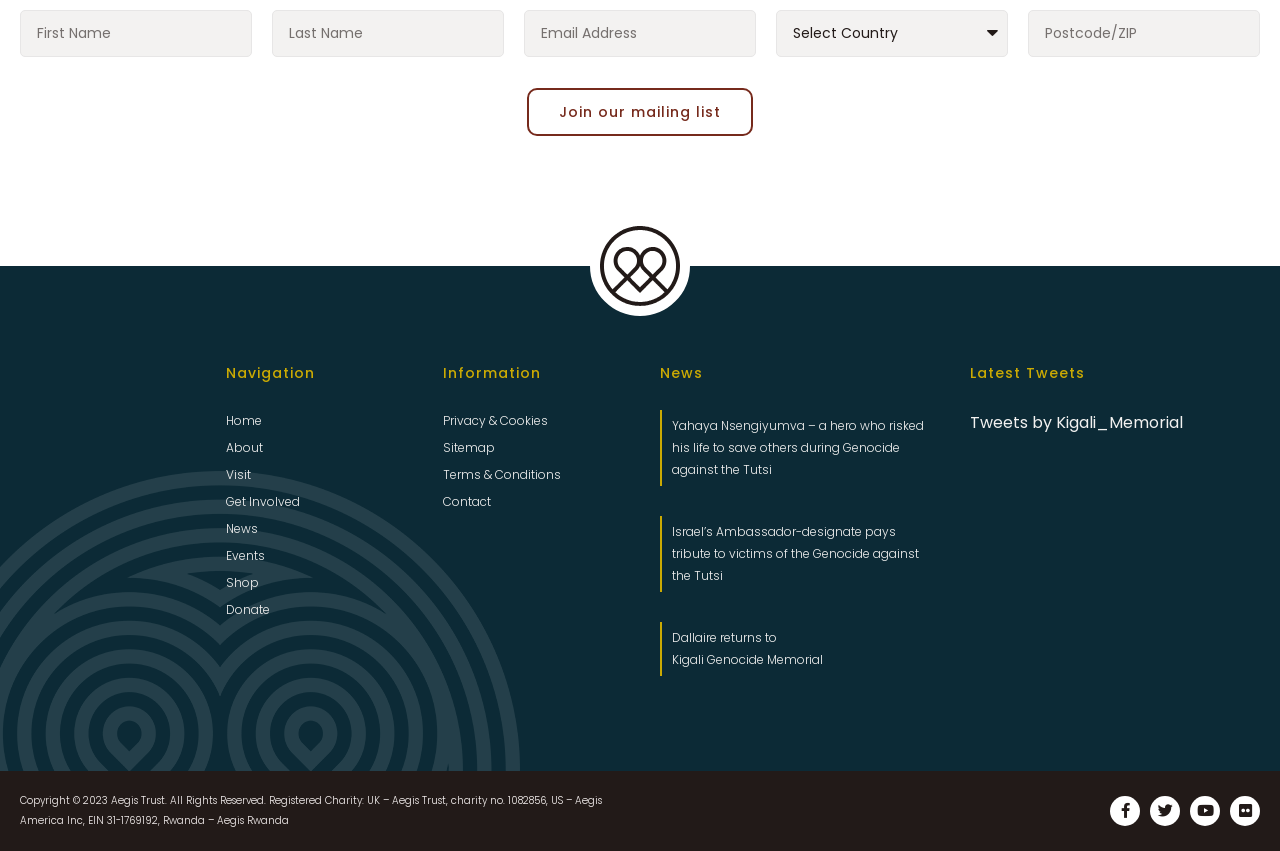Please find the bounding box coordinates of the element's region to be clicked to carry out this instruction: "Read about Yahaya Nsengiyumva".

[0.525, 0.49, 0.722, 0.561]